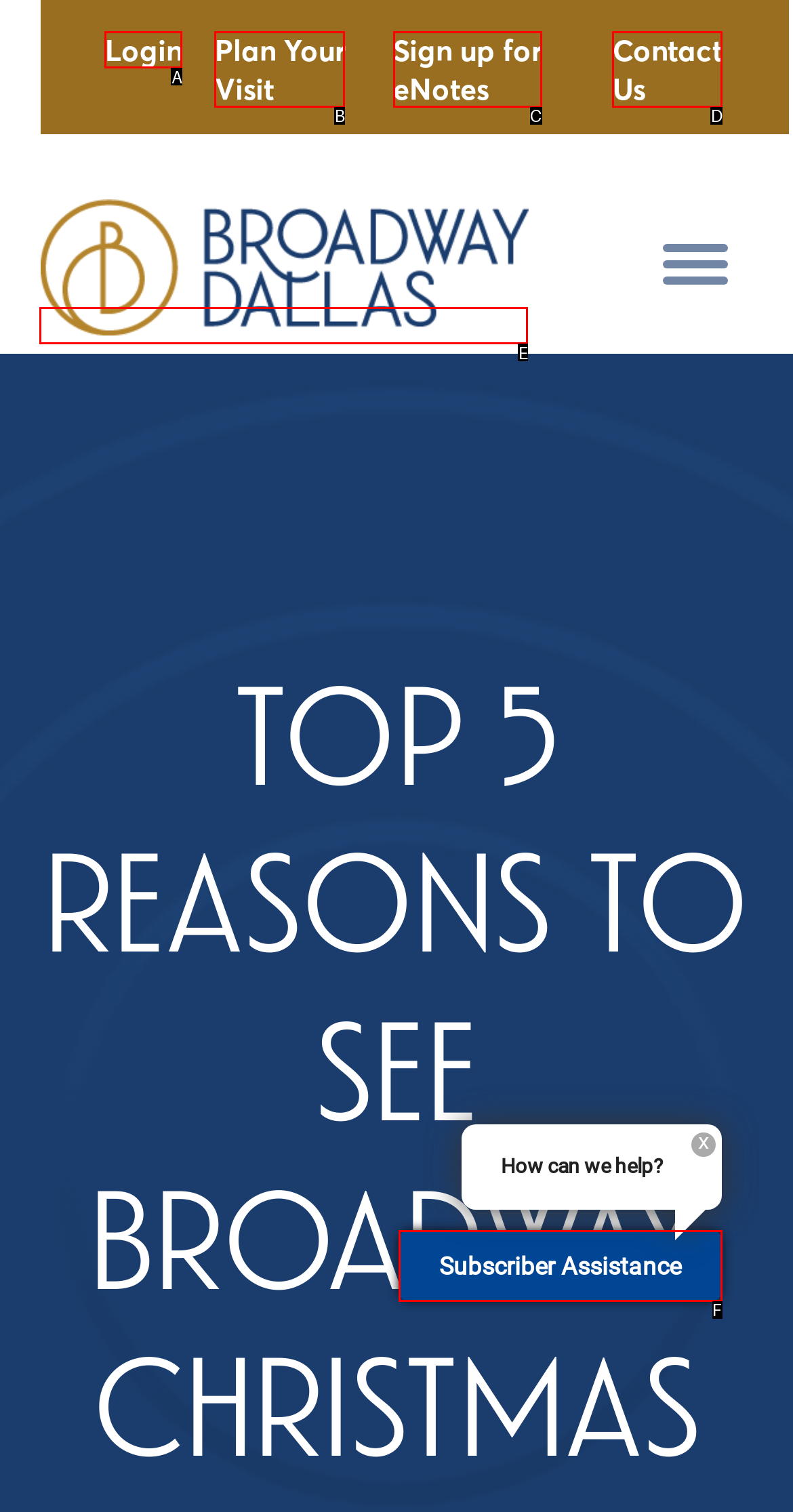Choose the HTML element that matches the description: Plan Your Visit
Reply with the letter of the correct option from the given choices.

B